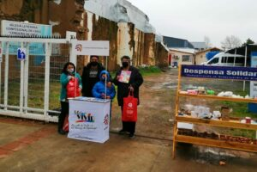What is the significance of the red tote bags?
From the details in the image, provide a complete and detailed answer to the question.

The red tote bags held by the individuals in the image may symbolize compassion and solidarity, which are core values of the community outreach initiative. The bags may contain essential items or donations that are being distributed to those in need, further emphasizing the community's commitment to supporting vulnerable populations.